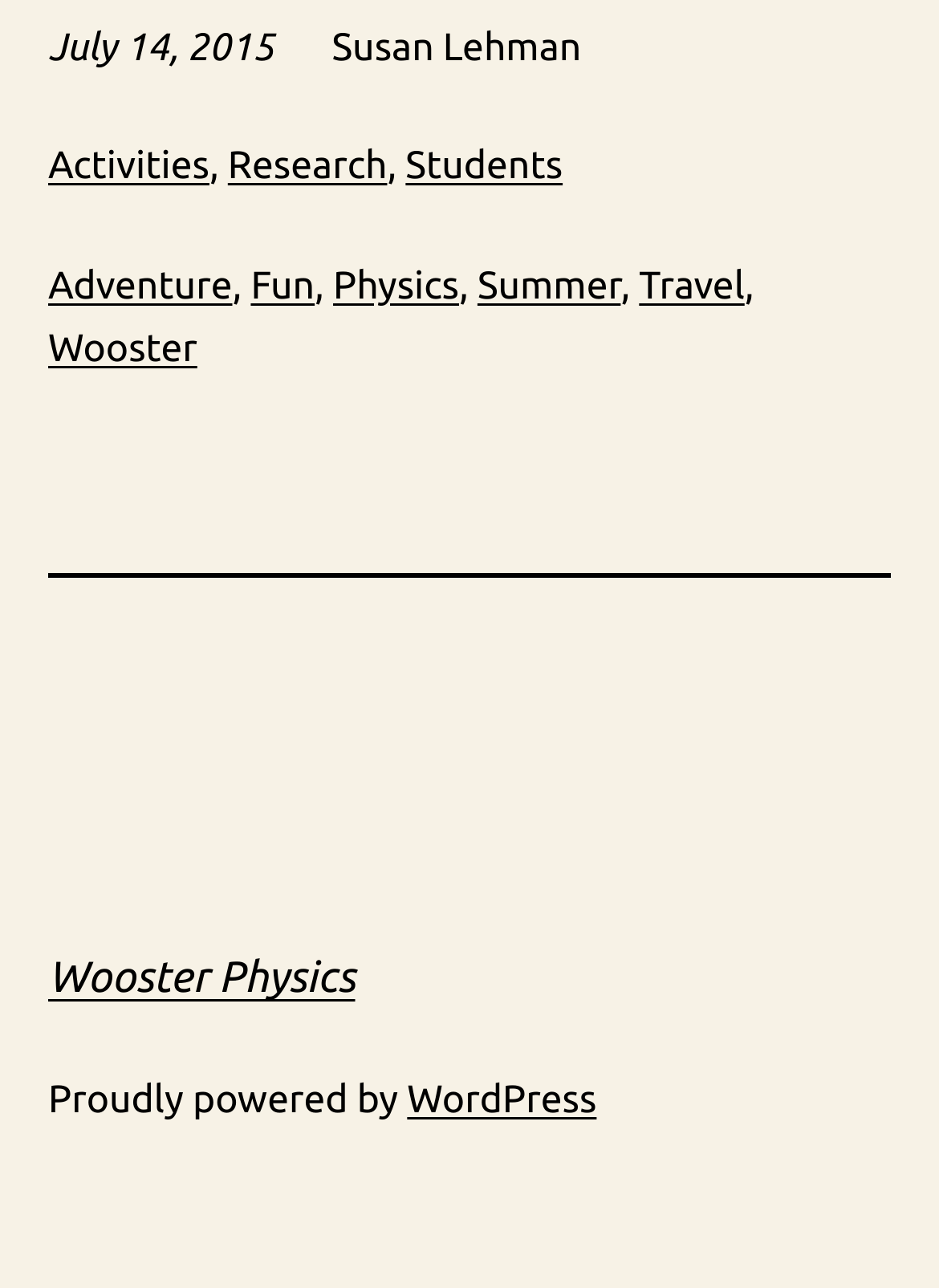Predict the bounding box coordinates of the UI element that matches this description: "RSS Feed URL". The coordinates should be in the format [left, top, right, bottom] with each value between 0 and 1.

None